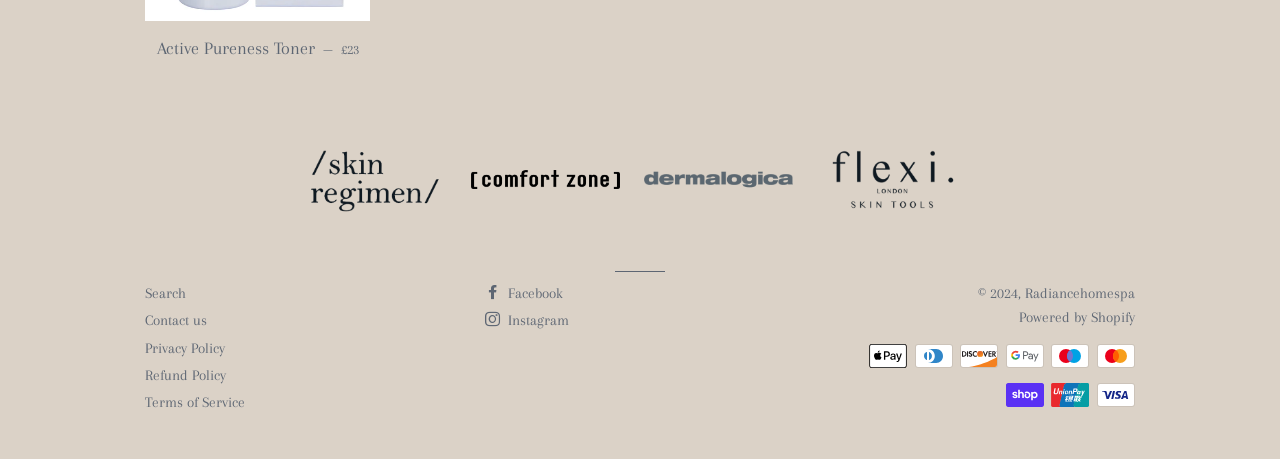Find the bounding box coordinates of the clickable element required to execute the following instruction: "View Facebook page". Provide the coordinates as four float numbers between 0 and 1, i.e., [left, top, right, bottom].

[0.379, 0.621, 0.44, 0.656]